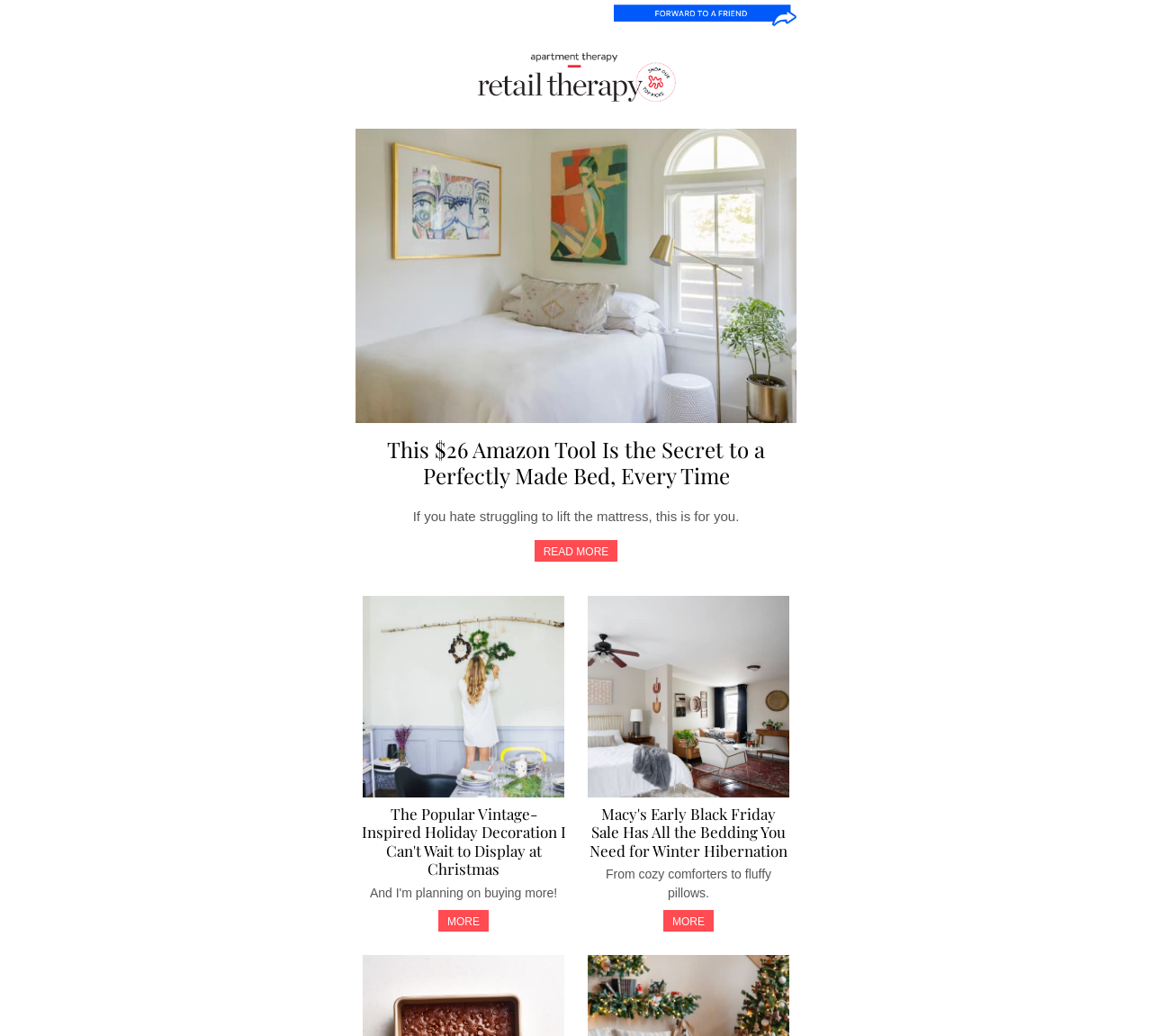Please identify the bounding box coordinates of the element I should click to complete this instruction: 'Check out the article about making a perfectly made bed'. The coordinates should be given as four float numbers between 0 and 1, like this: [left, top, right, bottom].

[0.309, 0.124, 0.691, 0.408]